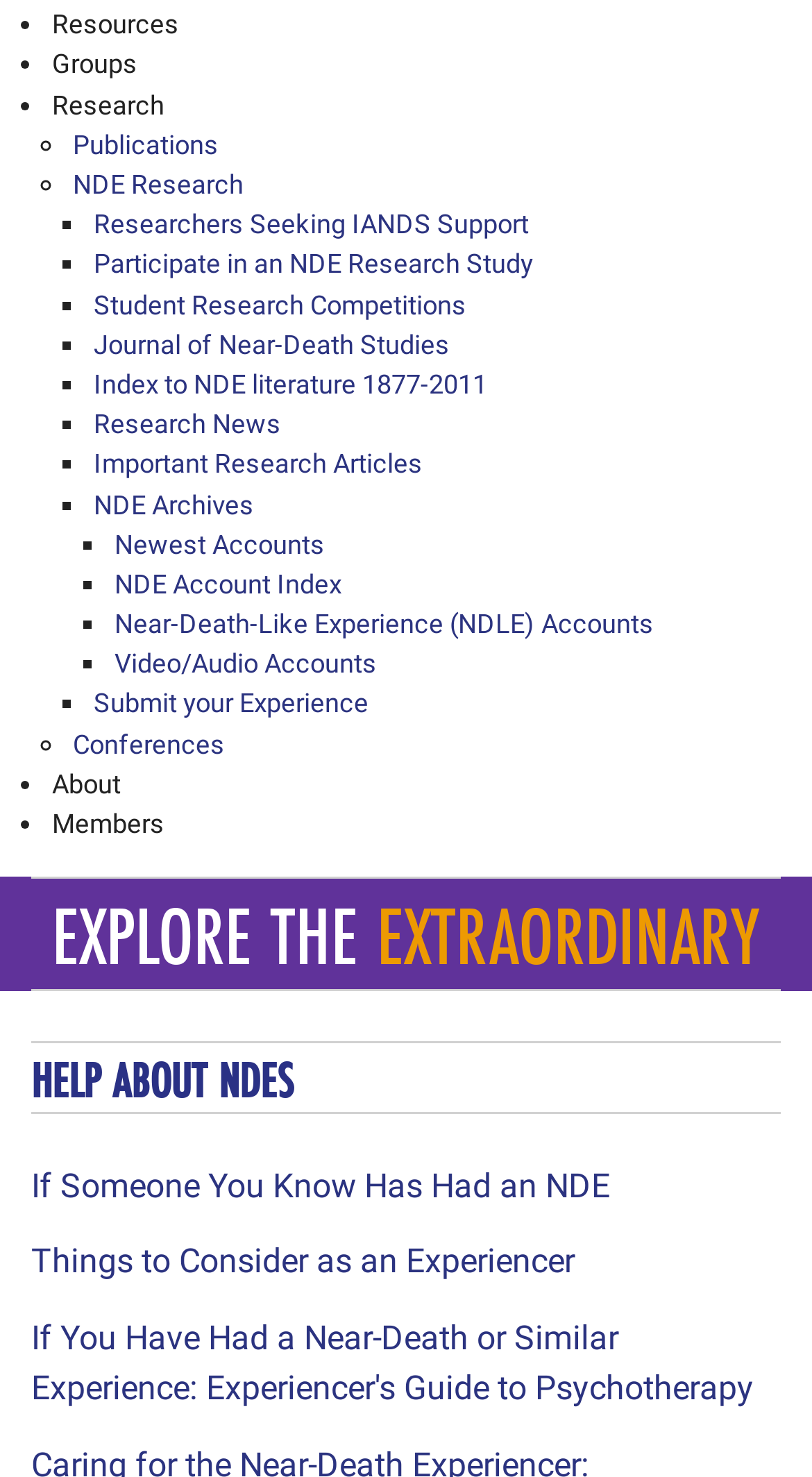Please locate the bounding box coordinates of the element's region that needs to be clicked to follow the instruction: "Click on Research". The bounding box coordinates should be provided as four float numbers between 0 and 1, i.e., [left, top, right, bottom].

[0.064, 0.06, 0.203, 0.081]